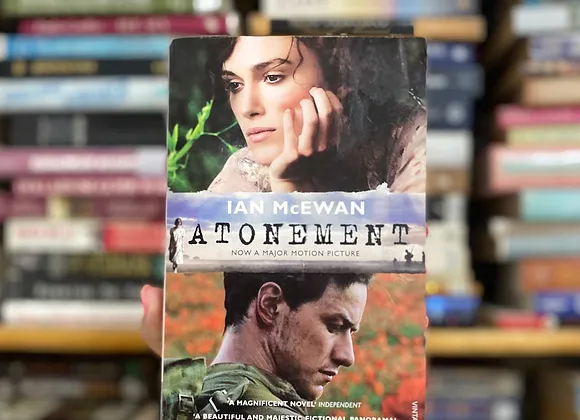Please give a short response to the question using one word or a phrase:
Who is the author of the novel?

Ian McEwan